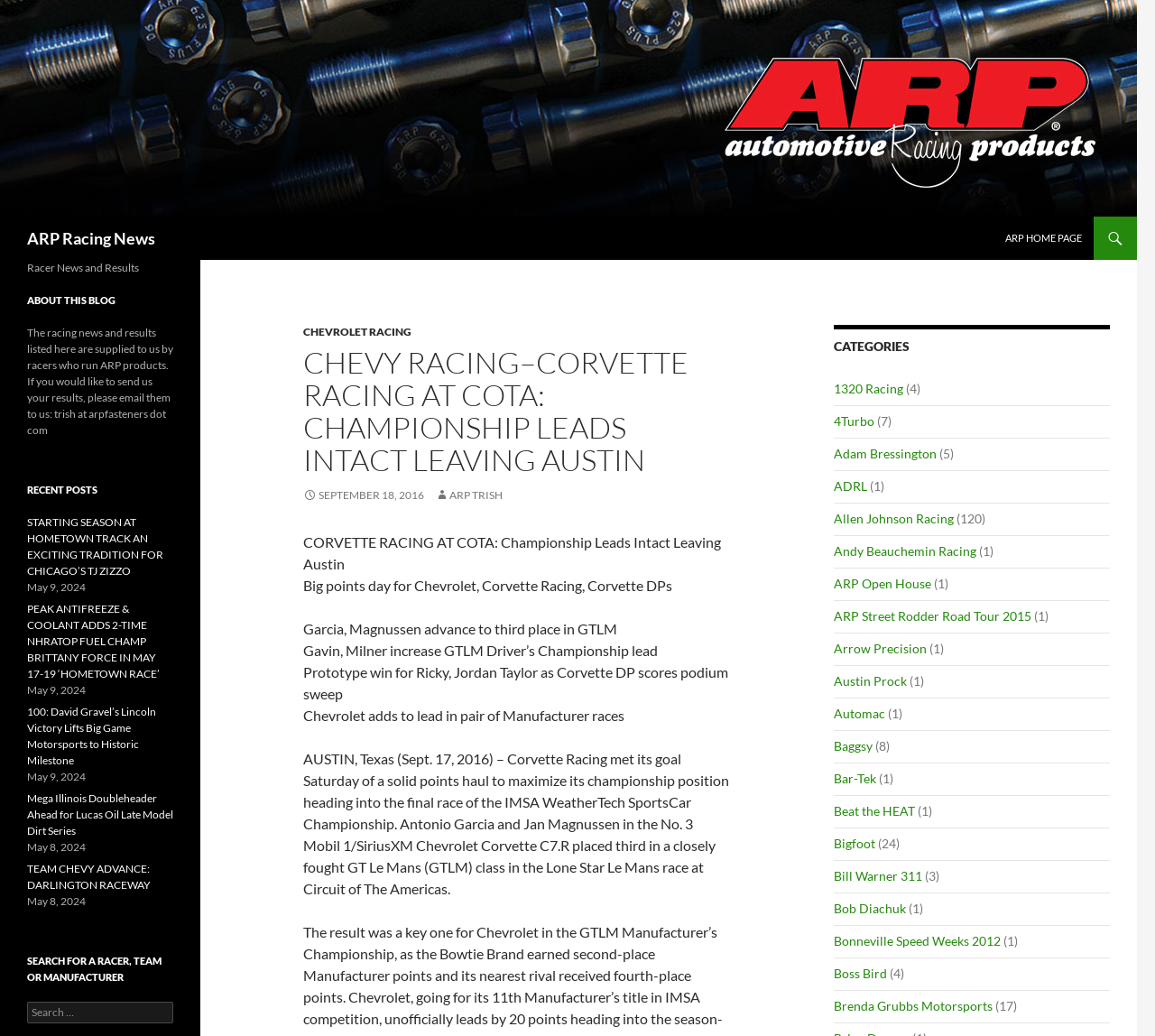Identify and extract the main heading from the webpage.

ARP Racing News